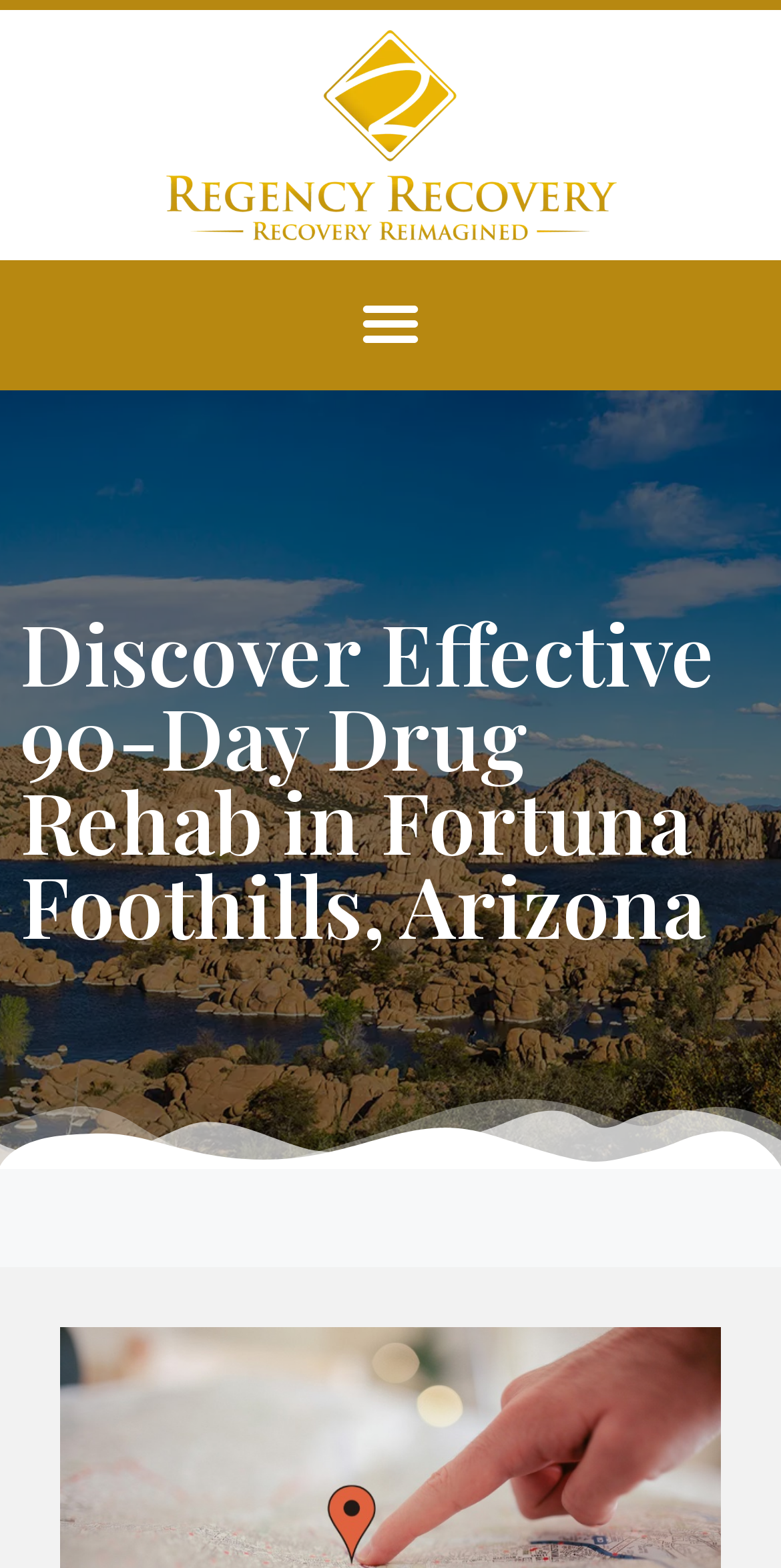Extract the main heading text from the webpage.

Discover Effective 90-Day Drug Rehab in Fortuna Foothills, Arizona